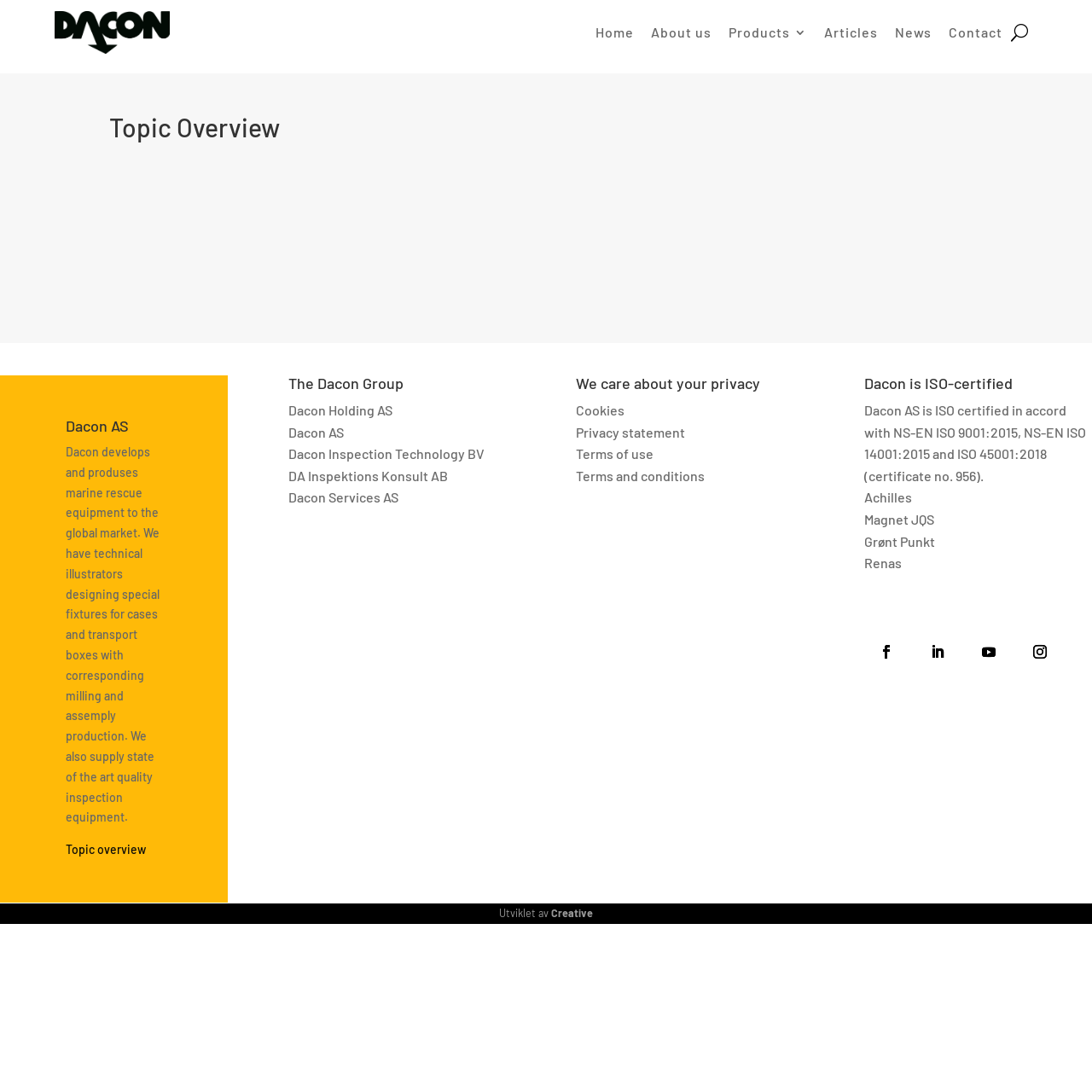What is the name of the group that Dacon AS is part of?
Using the information from the image, give a concise answer in one word or a short phrase.

The Dacon Group